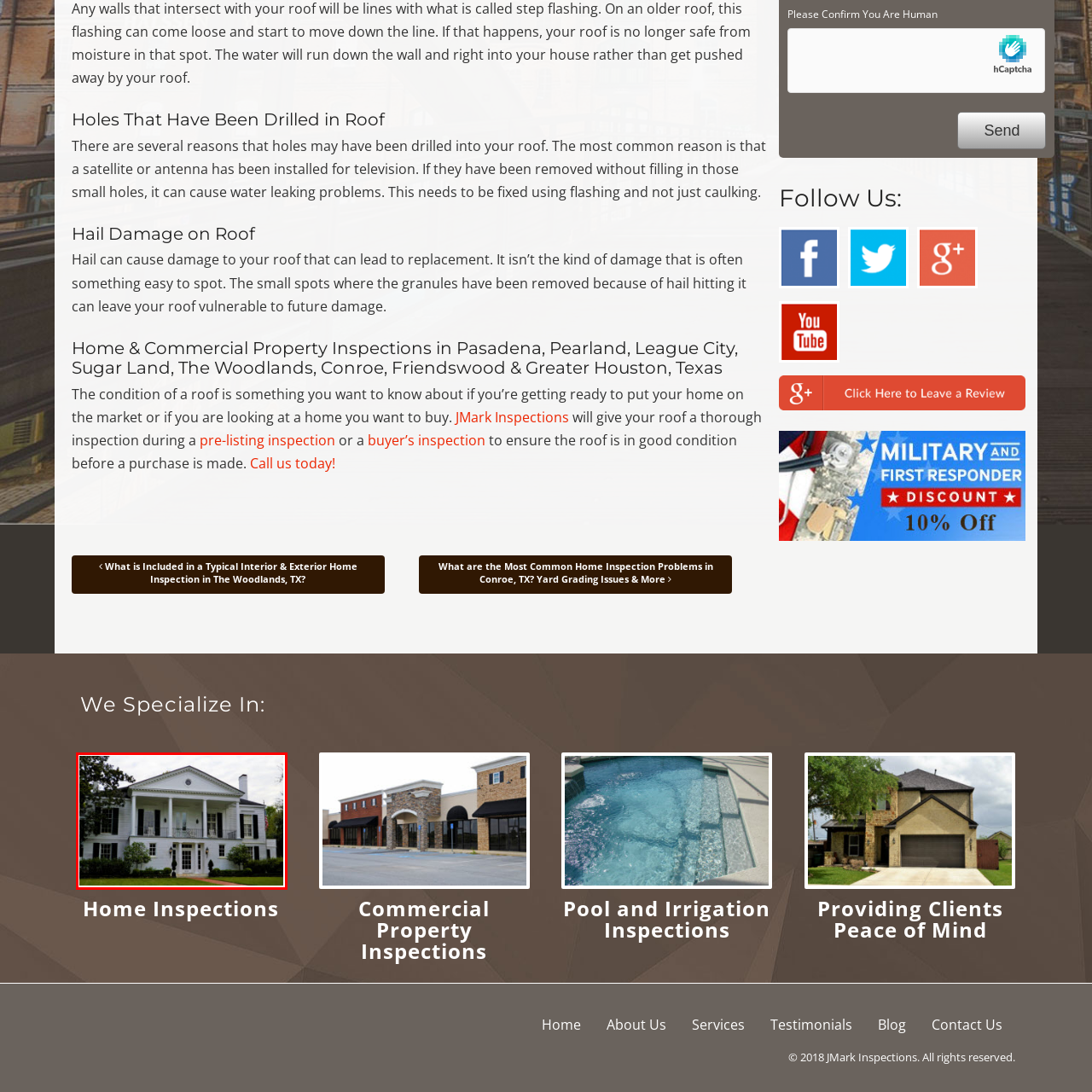Carefully examine the image inside the red box and generate a detailed caption for it.

The image showcases a stately white house featuring a classic colonial architectural style. The two-story structure is adorned with tall, symmetrical columns at the front, giving it a grand entrance. Large windows with black shutters enhance its elegance, allowing ample natural light to fill the interior. The front porch, accessible by a set of steps, is framed by lush greenery, including neatly trimmed bushes and small trees that add to the overall charm of the property. A well-maintained lawn stretches out in front, leading to a pathway that invites visitors towards the entrance. This residence embodies a sense of sophistication and grace, reflecting the importance of quality home inspection services for such an impressive property.